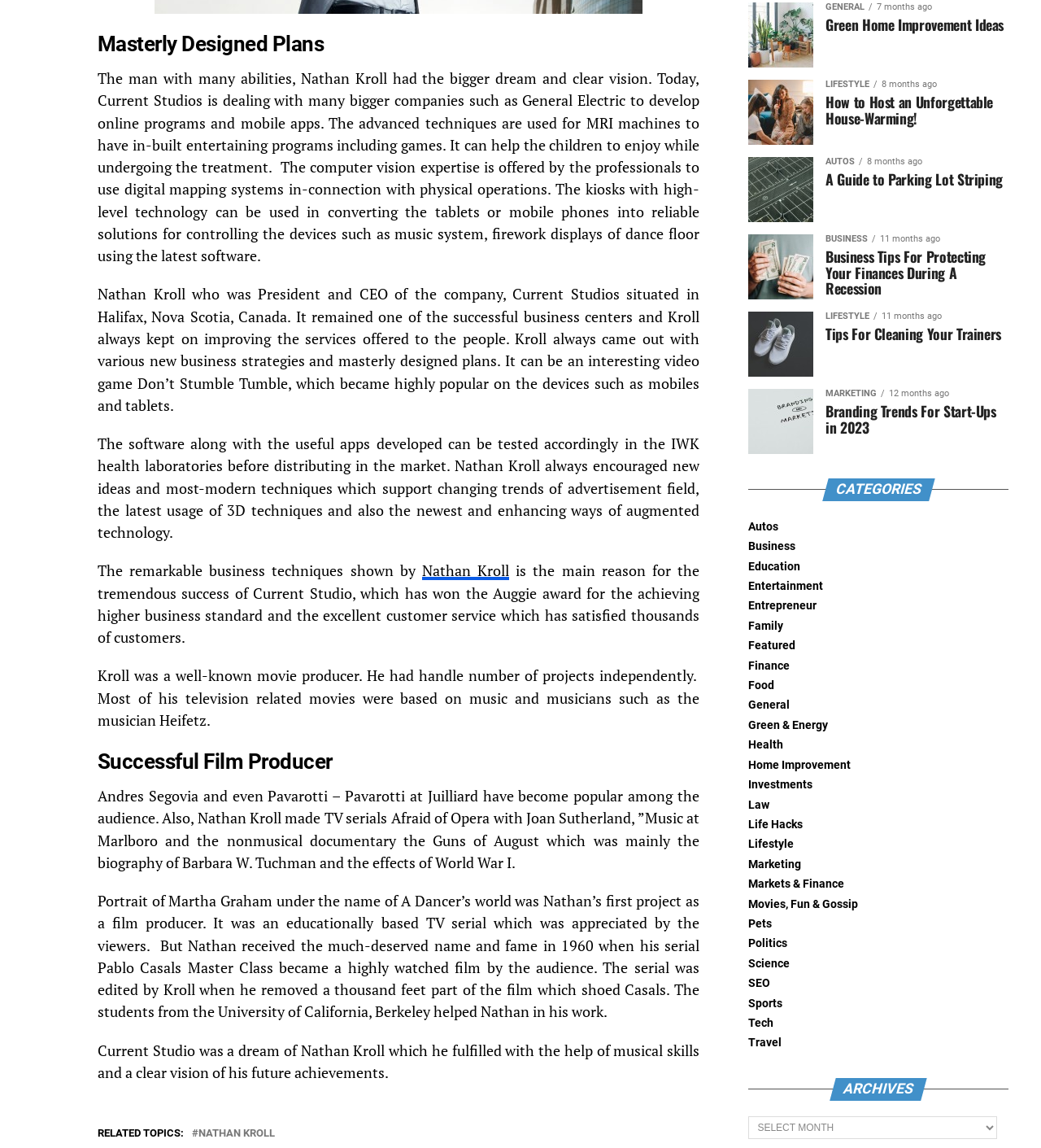What is the topic of the TV serial 'A Dancer’s World'?
Using the image as a reference, answer the question with a short word or phrase.

Martha Graham